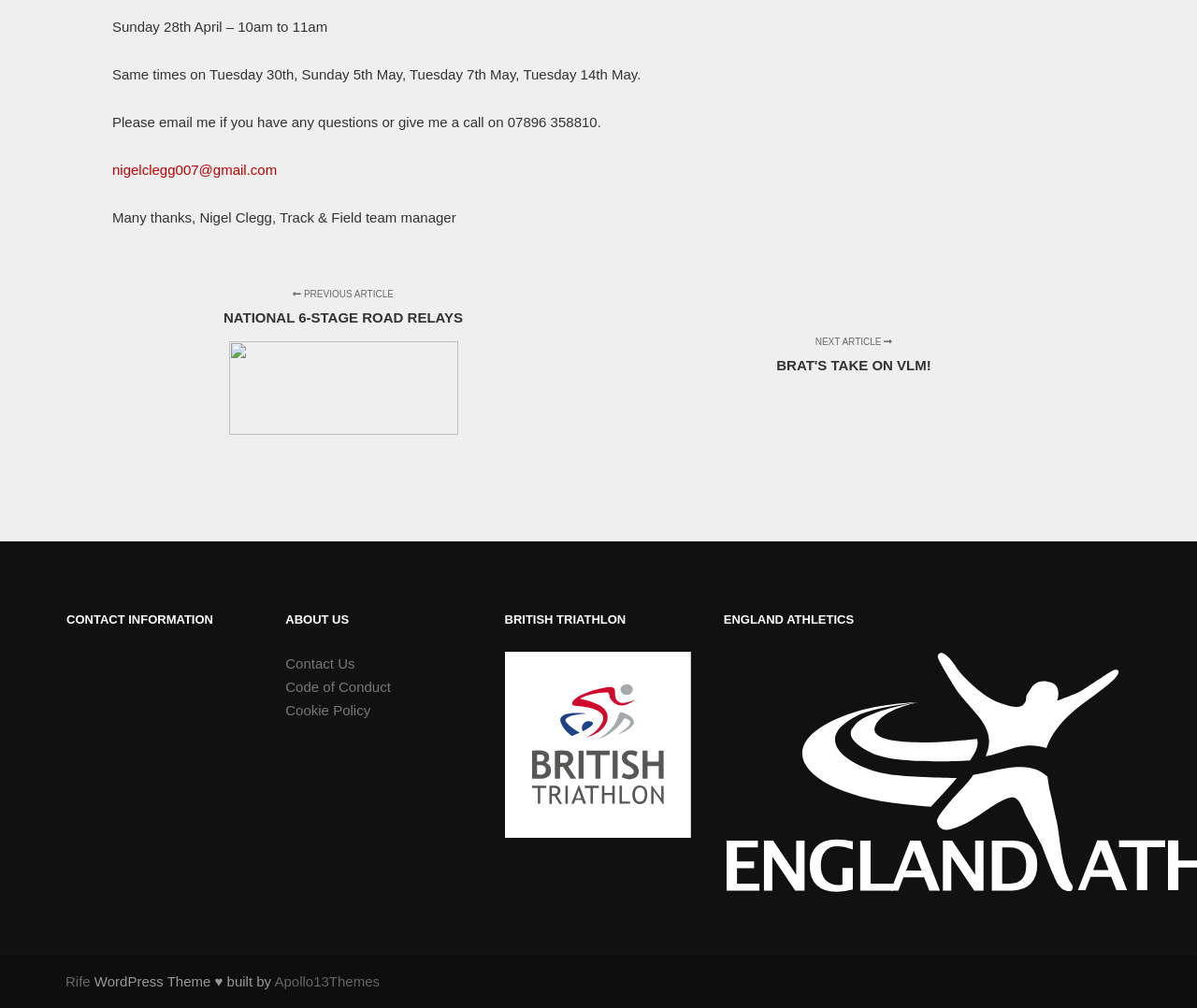Determine the bounding box coordinates of the UI element described by: "Rife".

[0.055, 0.965, 0.076, 0.981]